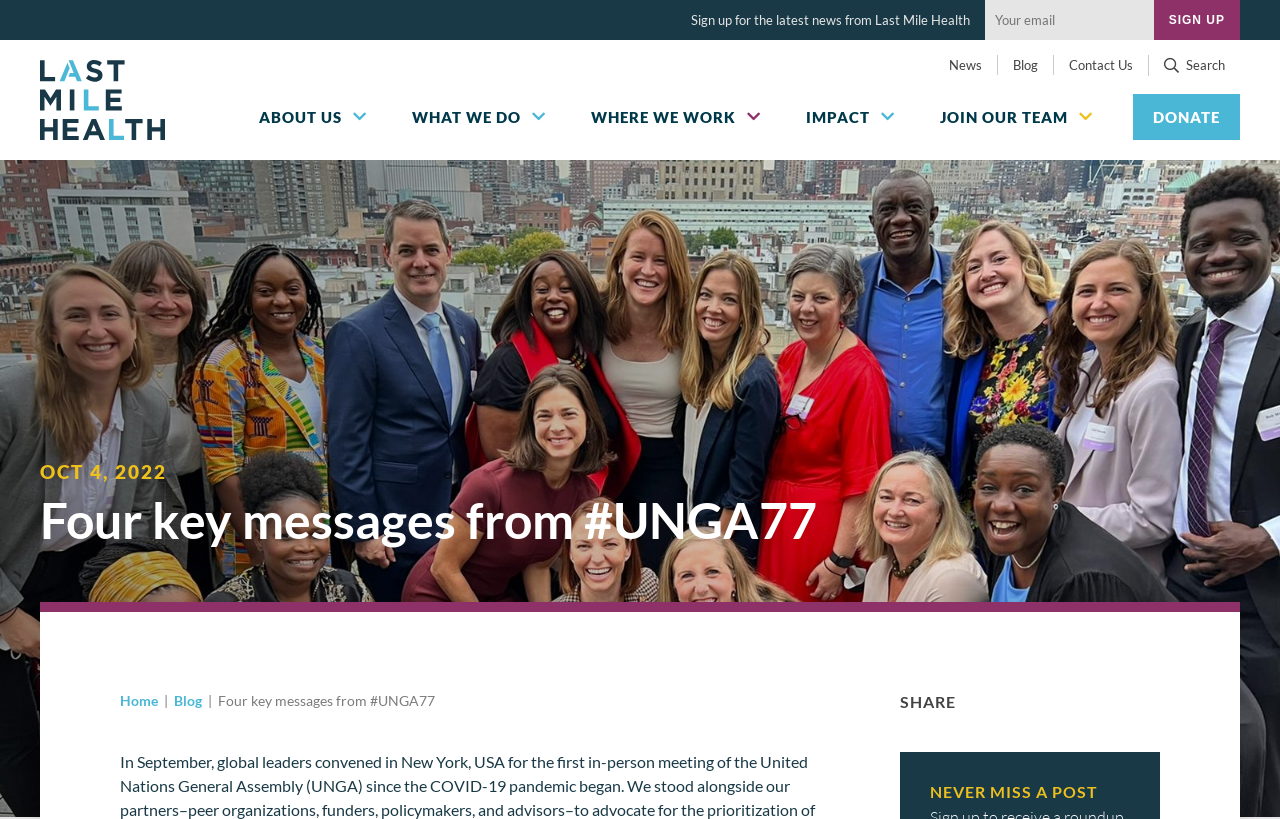How many navigation menus are there?
Observe the image and answer the question with a one-word or short phrase response.

Two